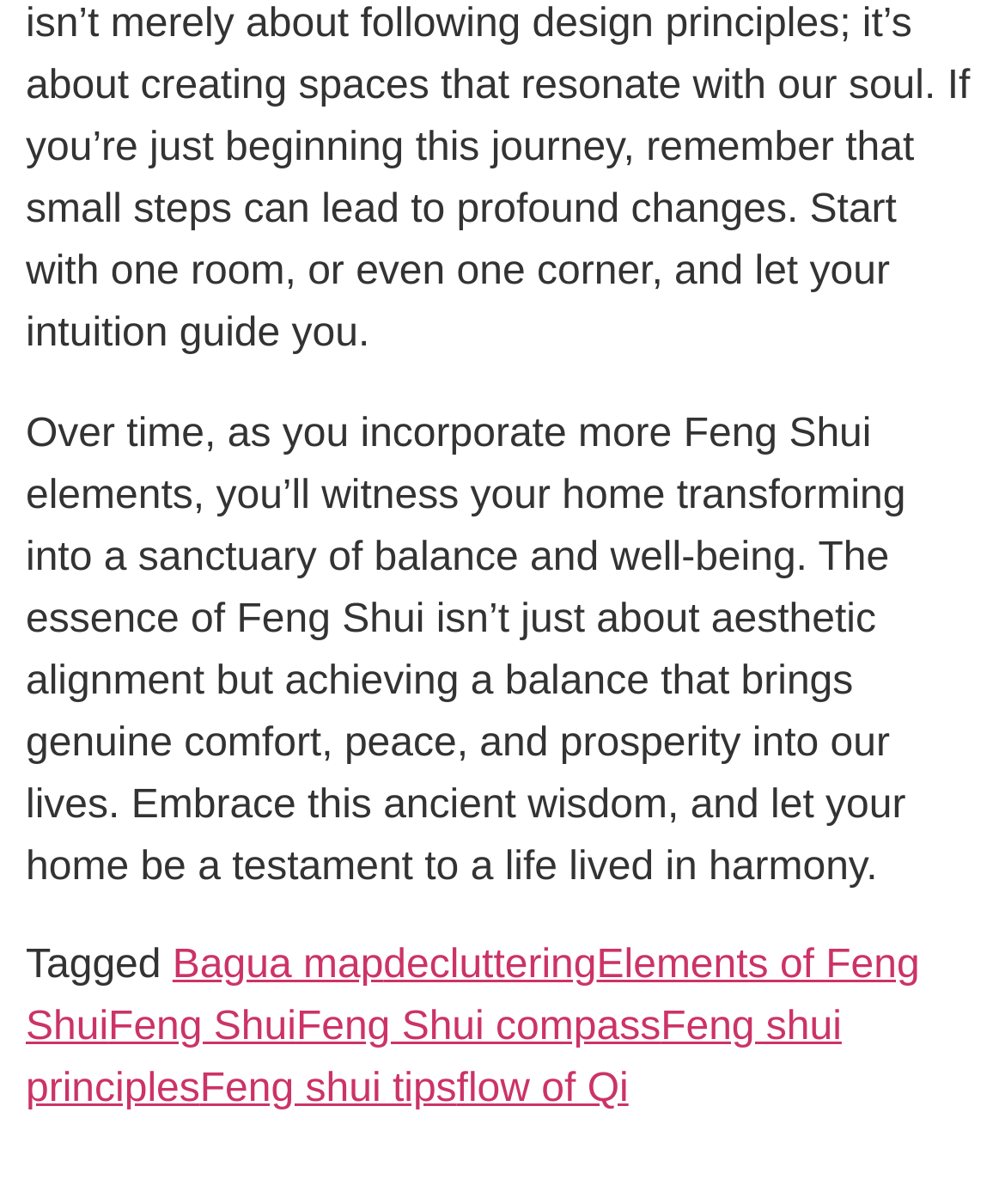Based on the image, please respond to the question with as much detail as possible:
What is the purpose of Feng Shui according to this webpage?

According to the StaticText element, the purpose of Feng Shui is to achieve a balance that brings genuine comfort, peace, and prosperity into our lives, making our home a sanctuary of balance and well-being.